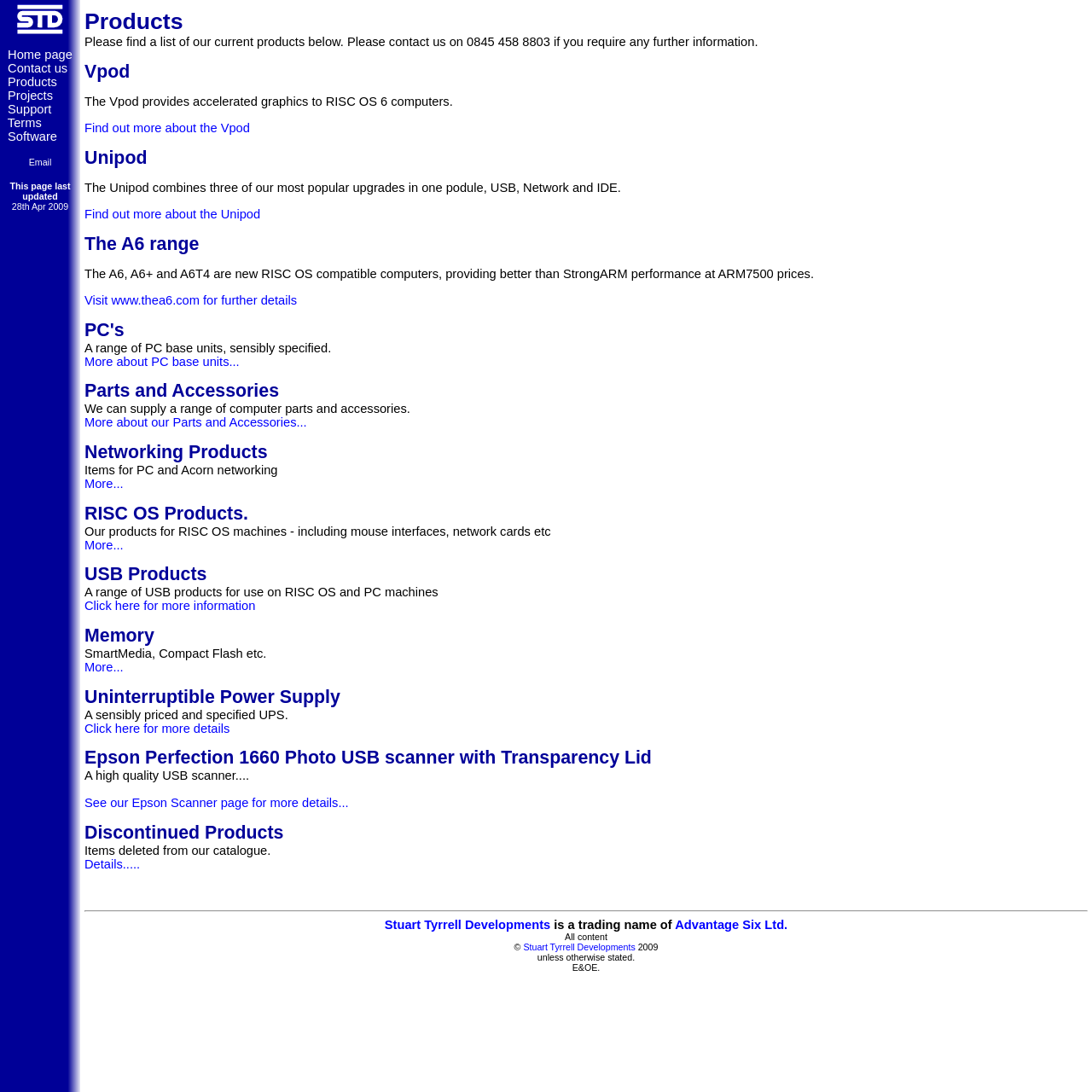Identify the bounding box coordinates of the section that should be clicked to achieve the task described: "read post Feel It".

None